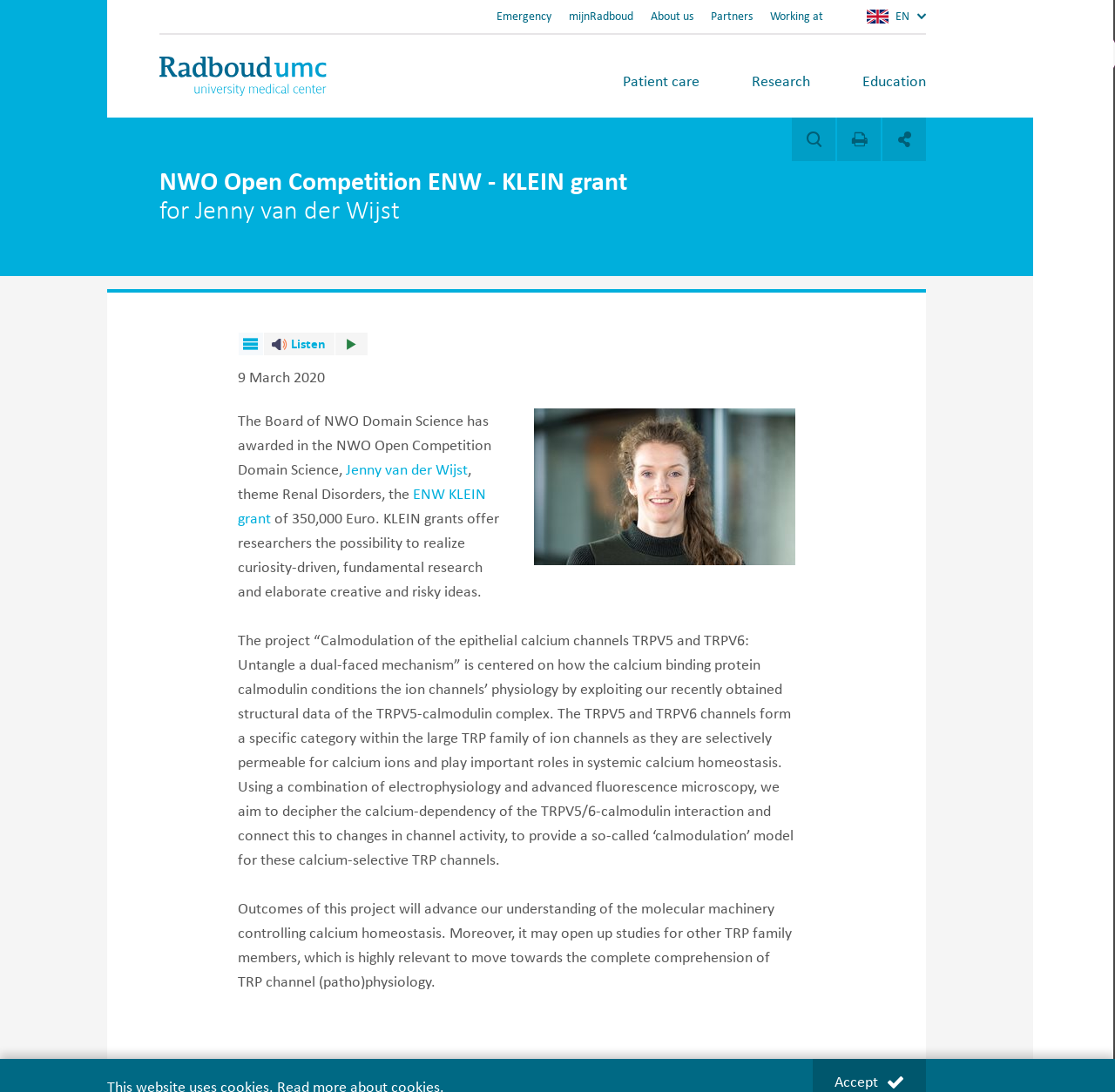What is the amount of the ENW KLEIN grant?
Analyze the image and provide a thorough answer to the question.

The answer can be found in the paragraph where it is mentioned that 'The Board of NWO Domain Science has awarded in the NWO Open Competition Domain Science, theme Renal Disorders, the ENW KLEIN grant of 350,000 Euro.'